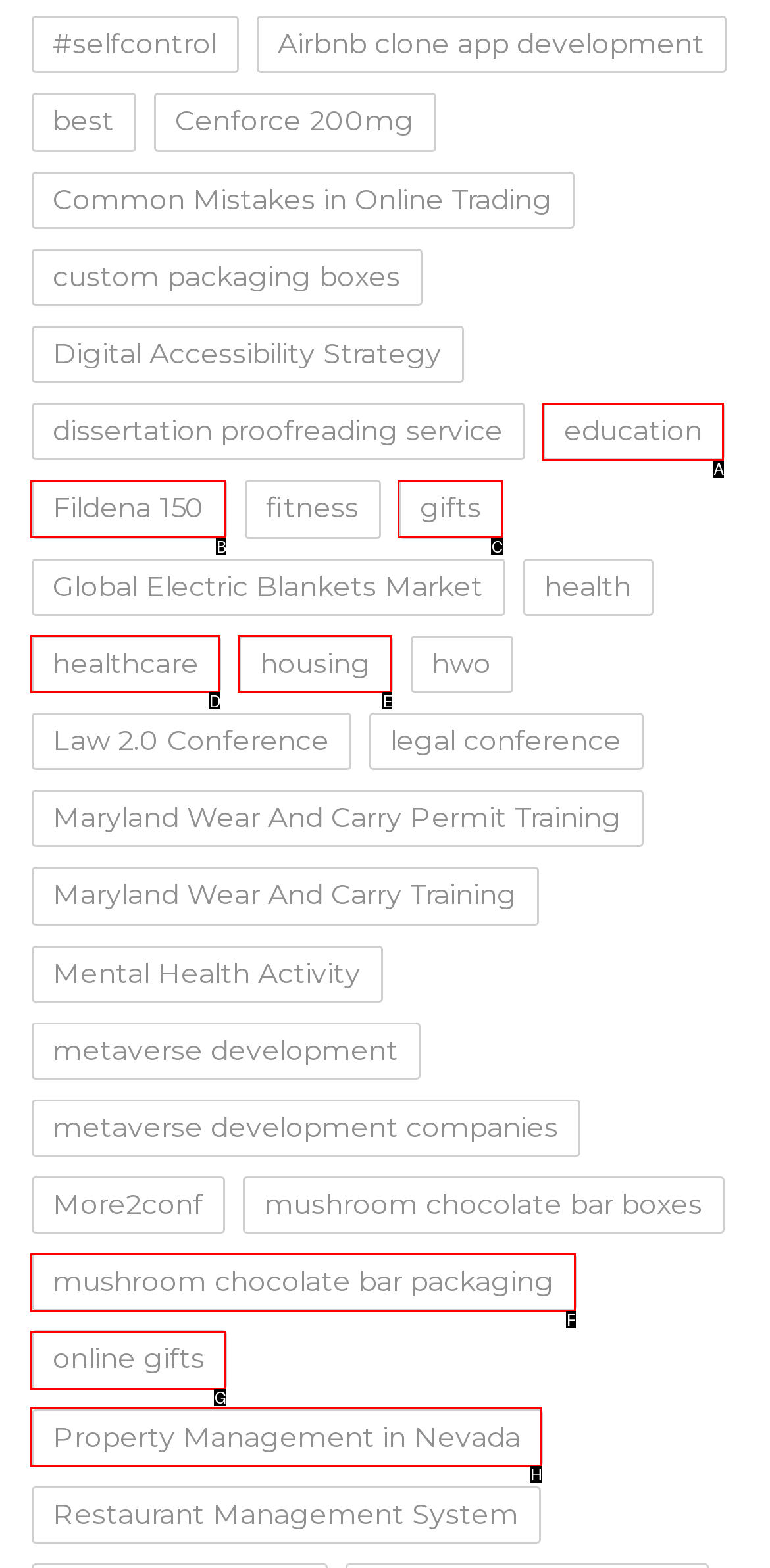Determine the right option to click to perform this task: learn about Property Management in Nevada
Answer with the correct letter from the given choices directly.

H